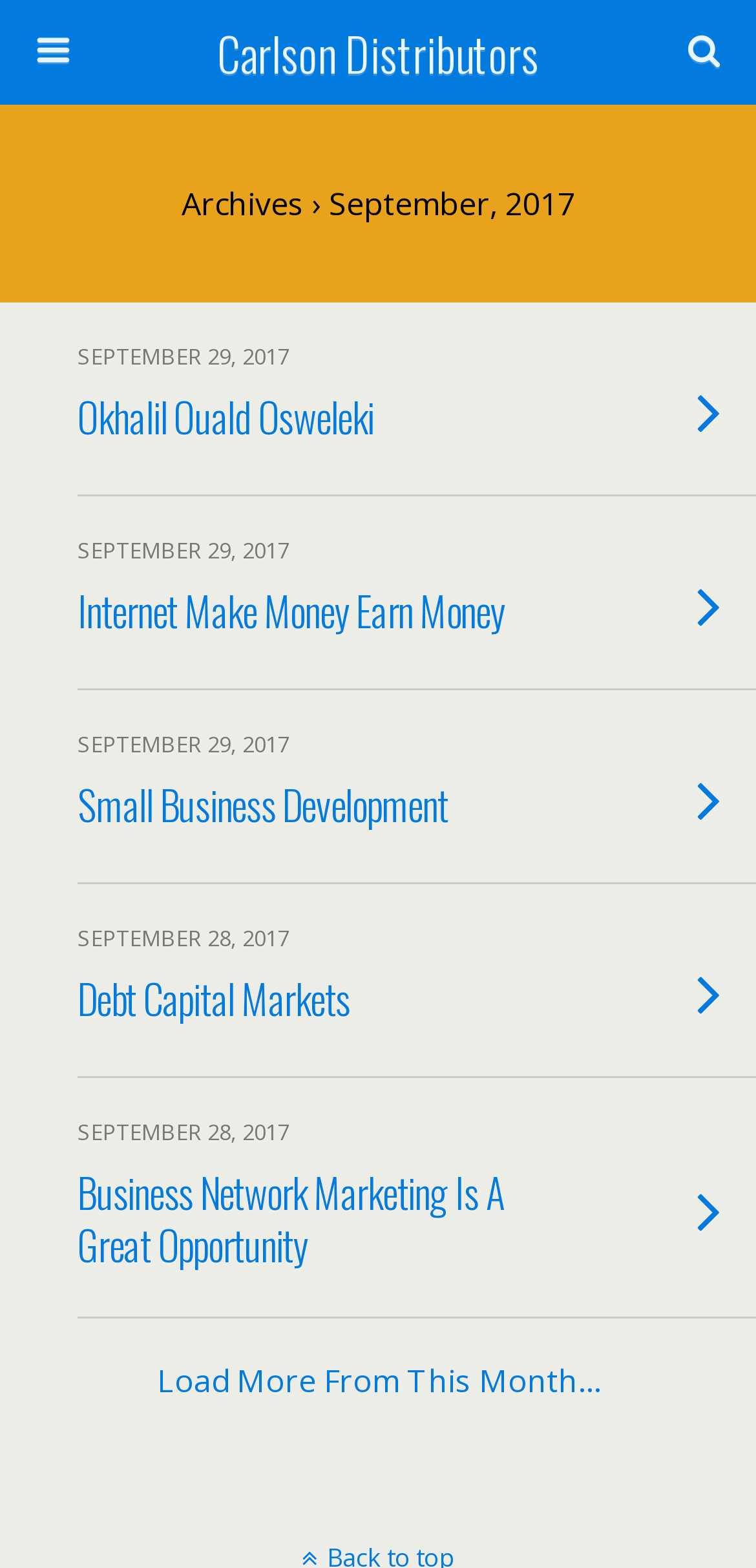How many articles are listed on this page?
Refer to the image and provide a one-word or short phrase answer.

5